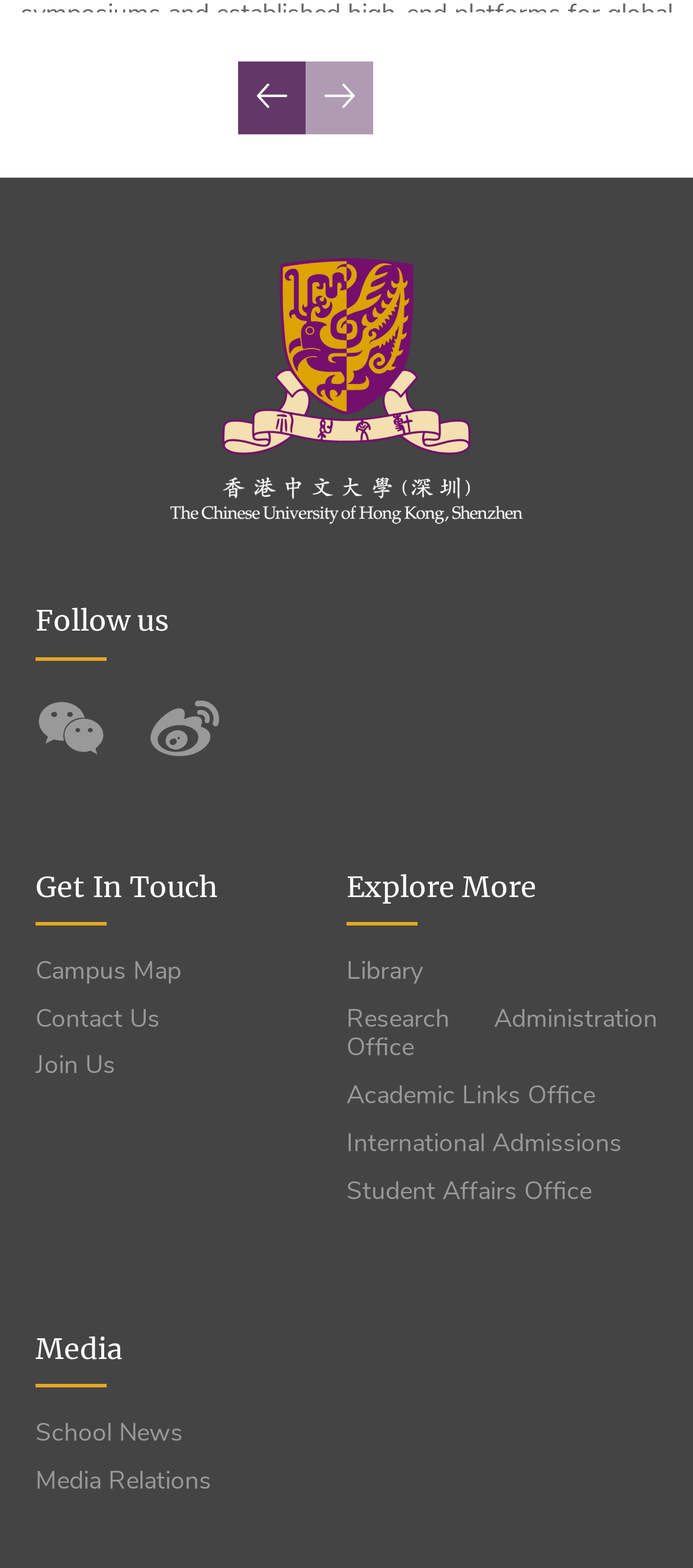Identify the bounding box coordinates of the section that should be clicked to achieve the task described: "View the Campus Map".

[0.051, 0.61, 0.276, 0.629]